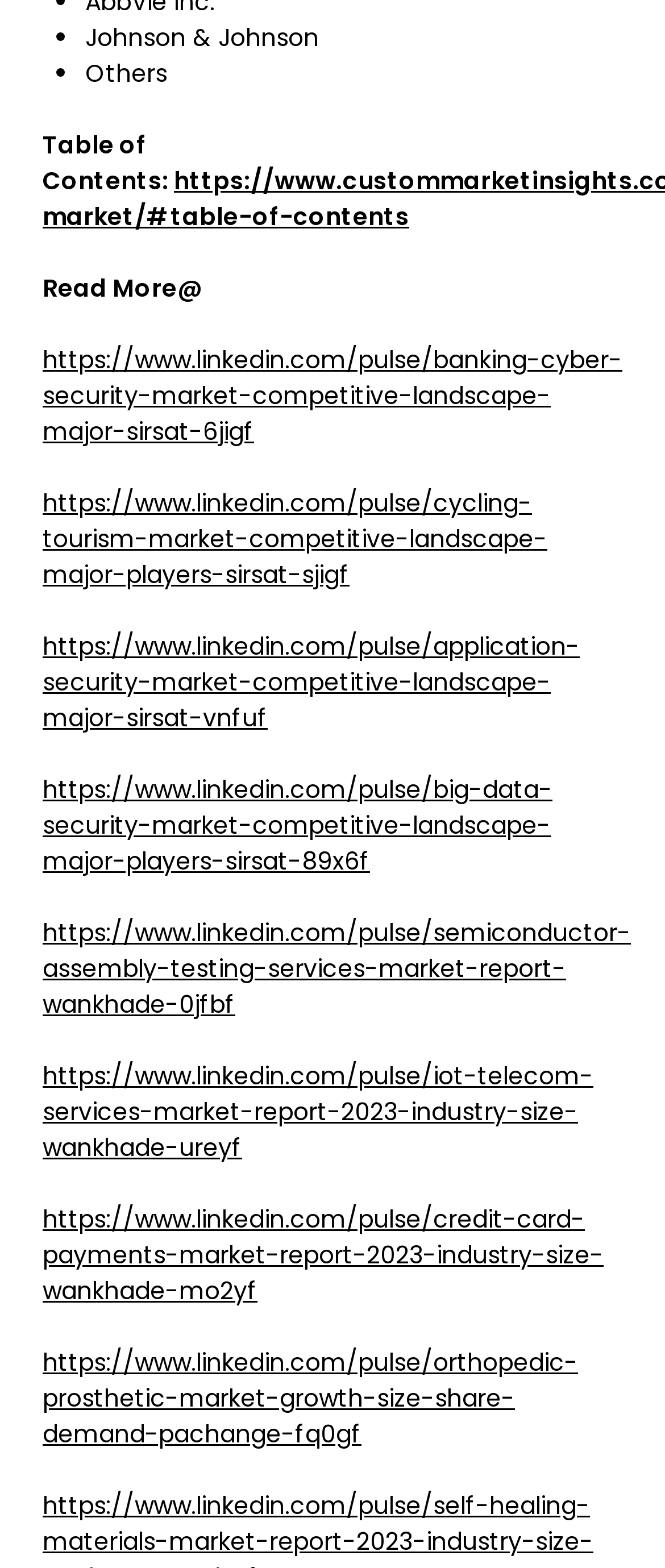Please locate the clickable area by providing the bounding box coordinates to follow this instruction: "Check credit card payments market report".

[0.064, 0.767, 0.908, 0.834]